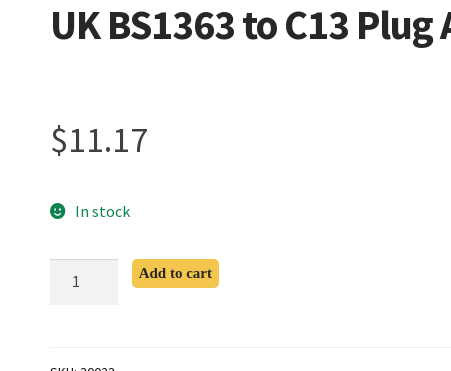What is the SKU of the product?
Based on the image, give a one-word or short phrase answer.

30023